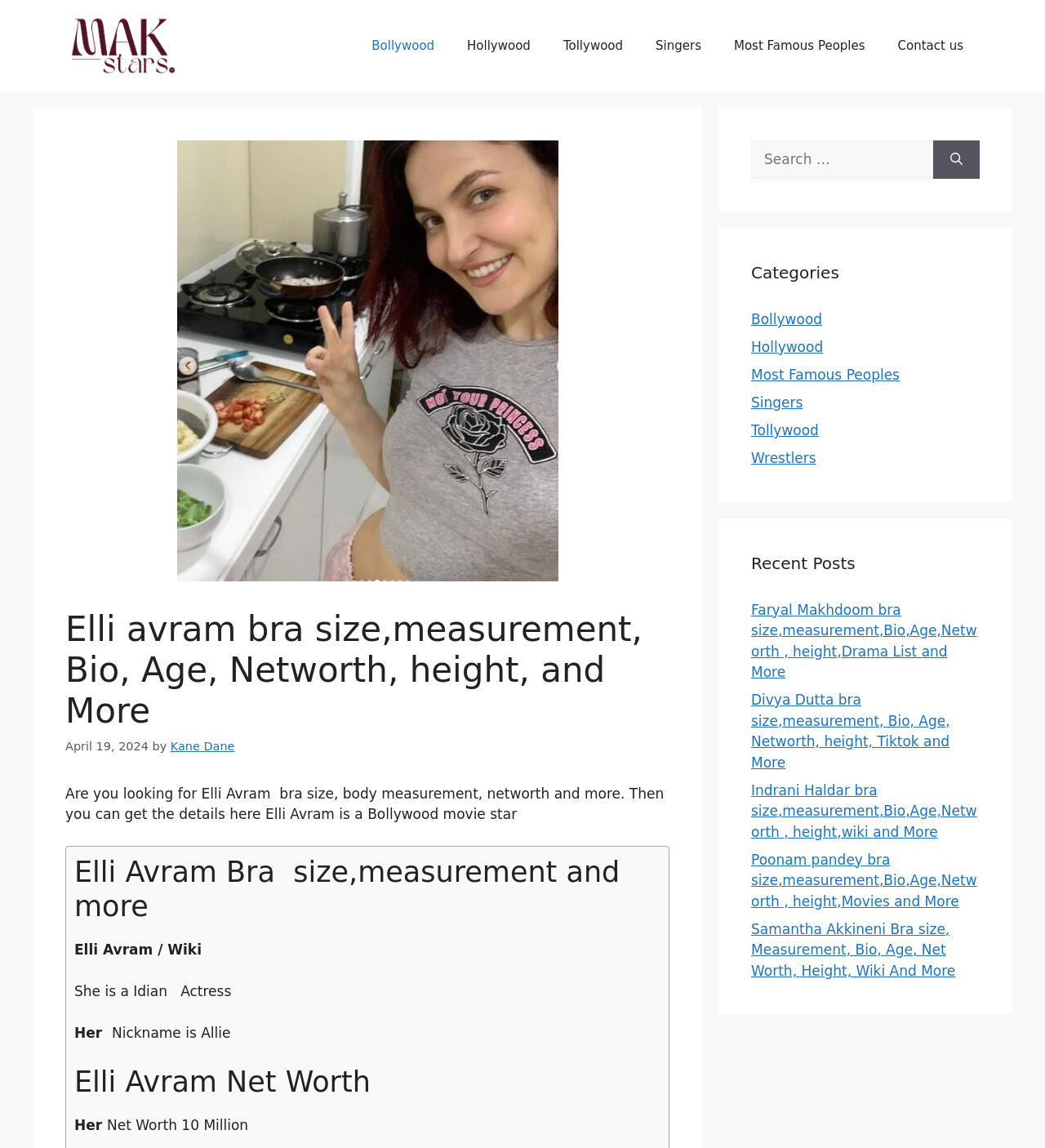What is the purpose of the search box?
Please provide a detailed answer to the question.

The search box is provided on the webpage to allow users to search for other celebrities, similar to Elli Avram, and access their information.